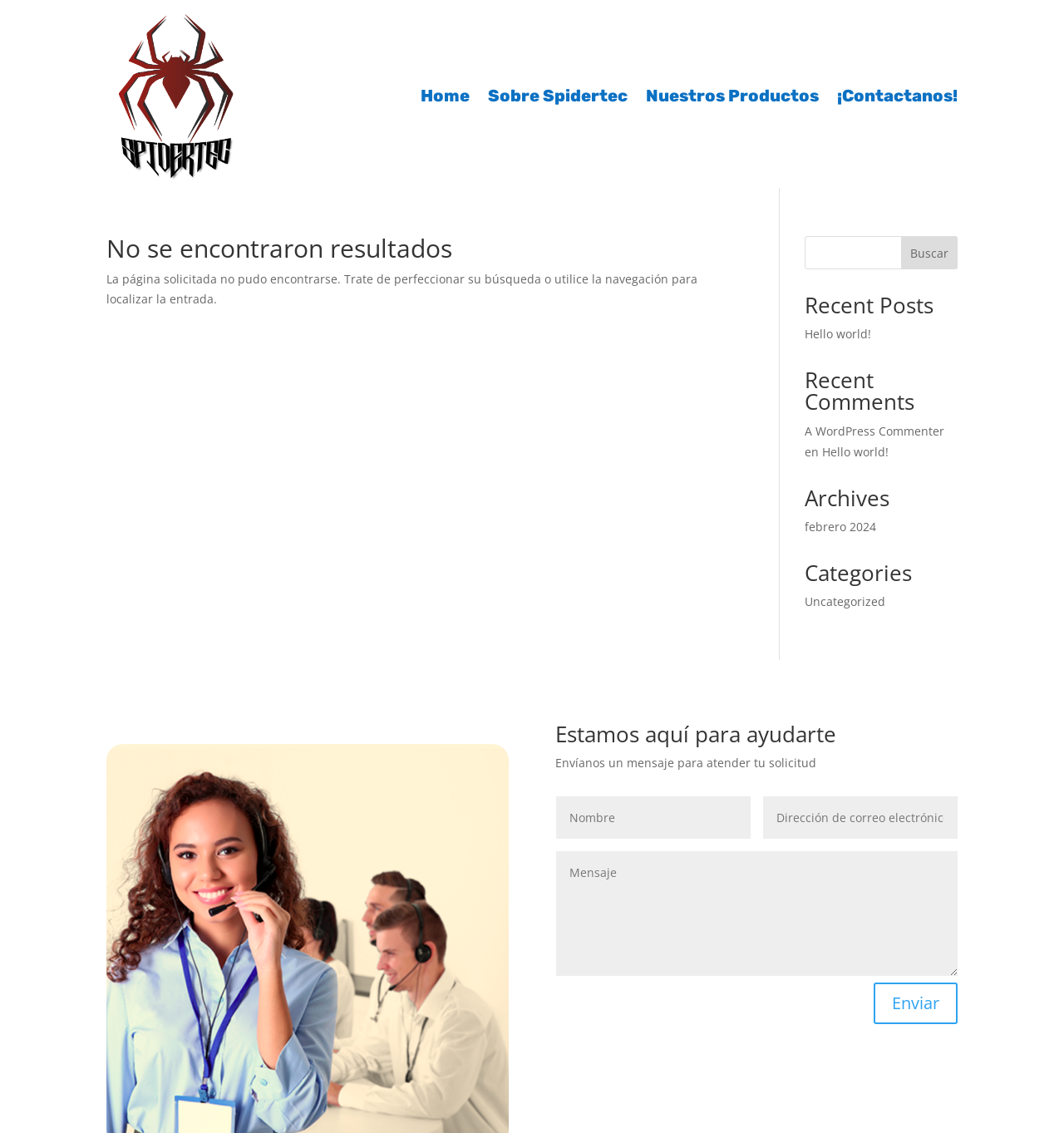Identify the bounding box coordinates for the region of the element that should be clicked to carry out the instruction: "Find 'IT Help Desk'". The bounding box coordinates should be four float numbers between 0 and 1, i.e., [left, top, right, bottom].

None